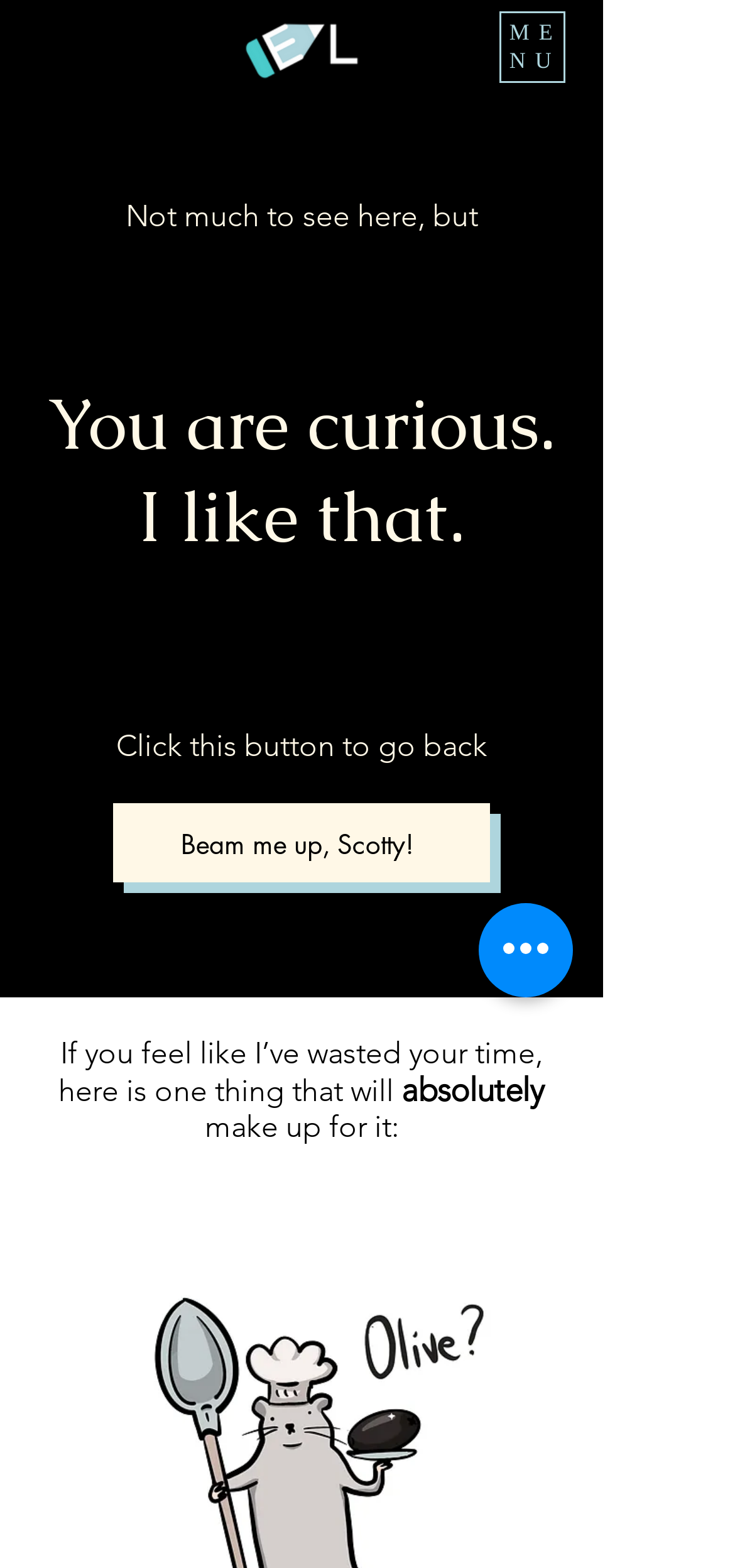Kindly respond to the following question with a single word or a brief phrase: 
How many headings are on the webpage?

3